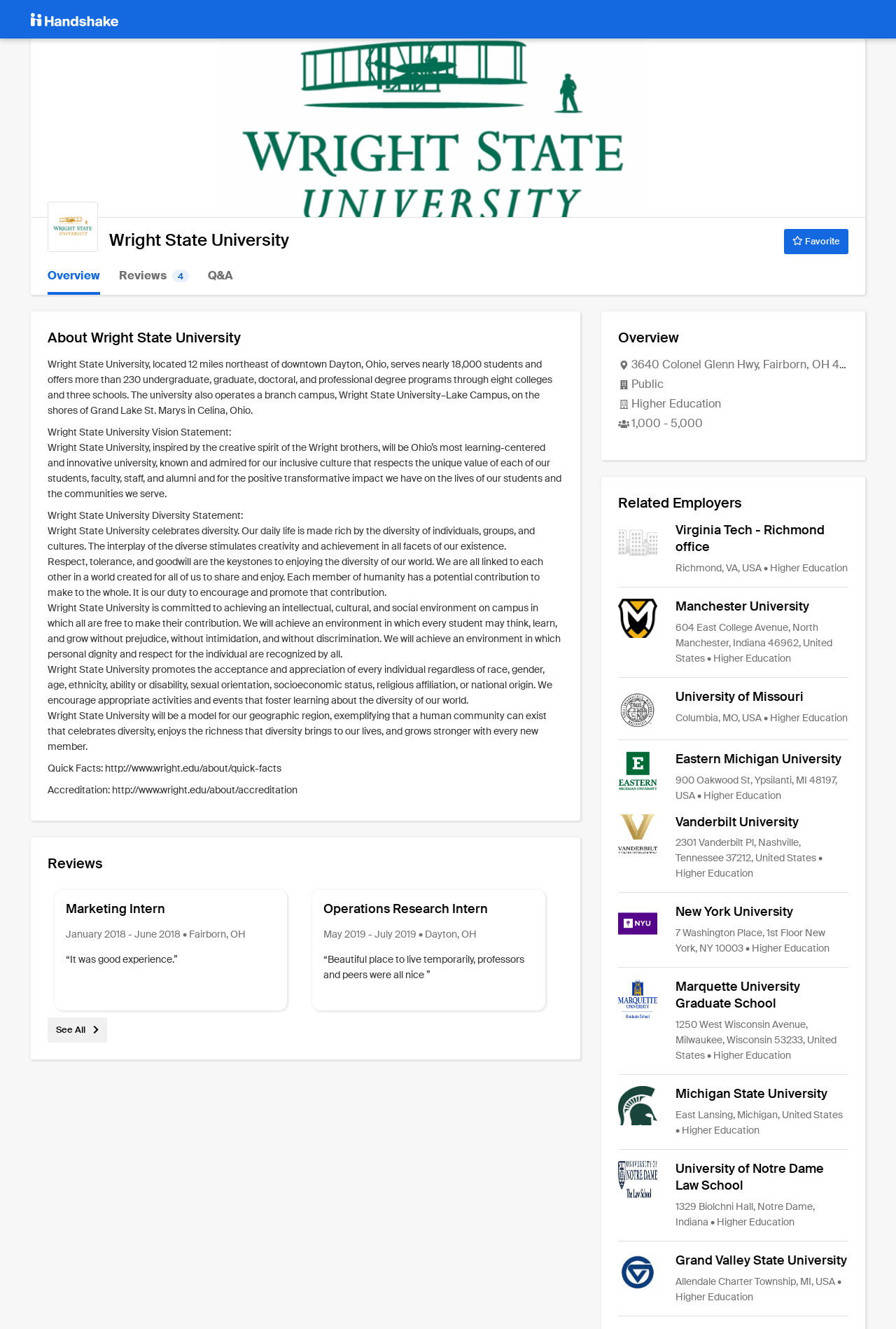Determine the bounding box coordinates for the UI element matching this description: "See All".

[0.053, 0.77, 0.12, 0.779]